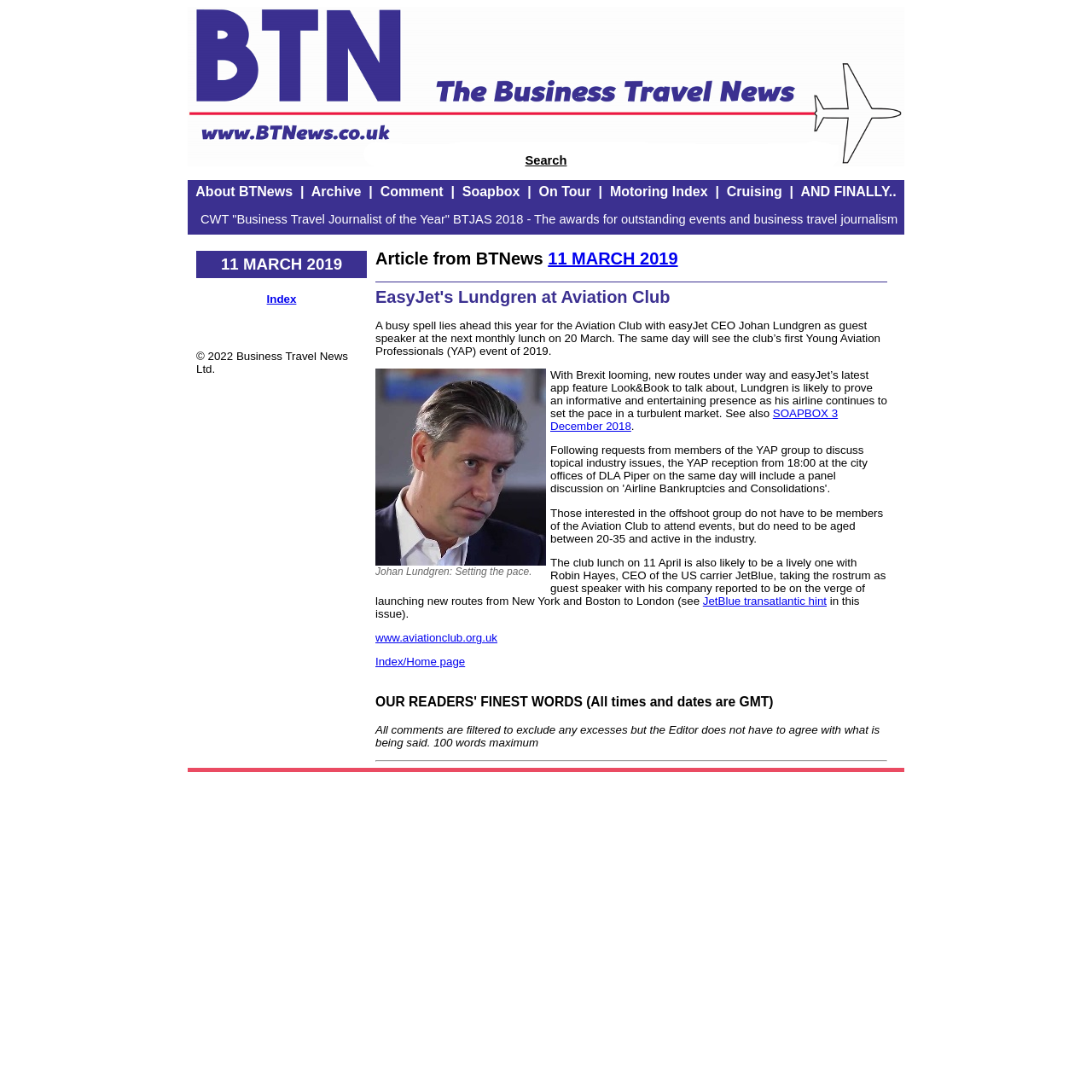Please specify the bounding box coordinates of the area that should be clicked to accomplish the following instruction: "Visit the Aviation Club website". The coordinates should consist of four float numbers between 0 and 1, i.e., [left, top, right, bottom].

[0.344, 0.578, 0.455, 0.59]